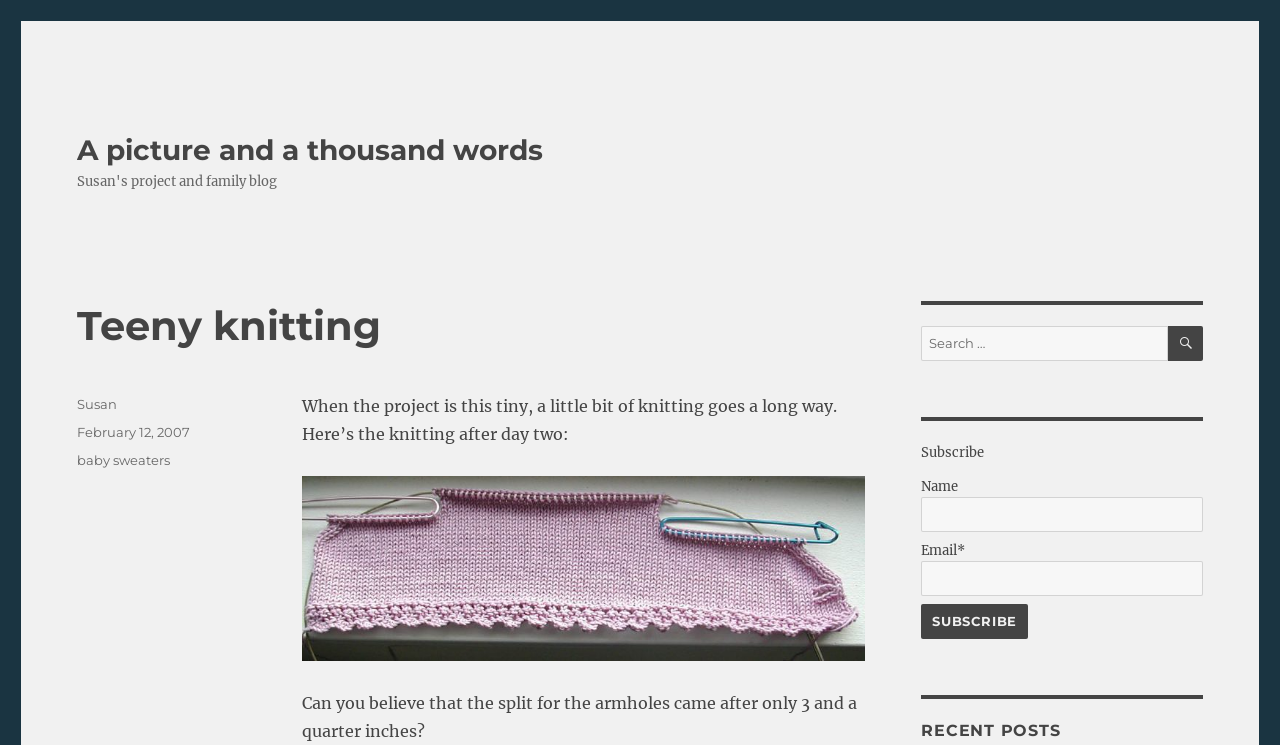Determine the coordinates of the bounding box that should be clicked to complete the instruction: "View recent posts". The coordinates should be represented by four float numbers between 0 and 1: [left, top, right, bottom].

[0.72, 0.966, 0.94, 0.994]